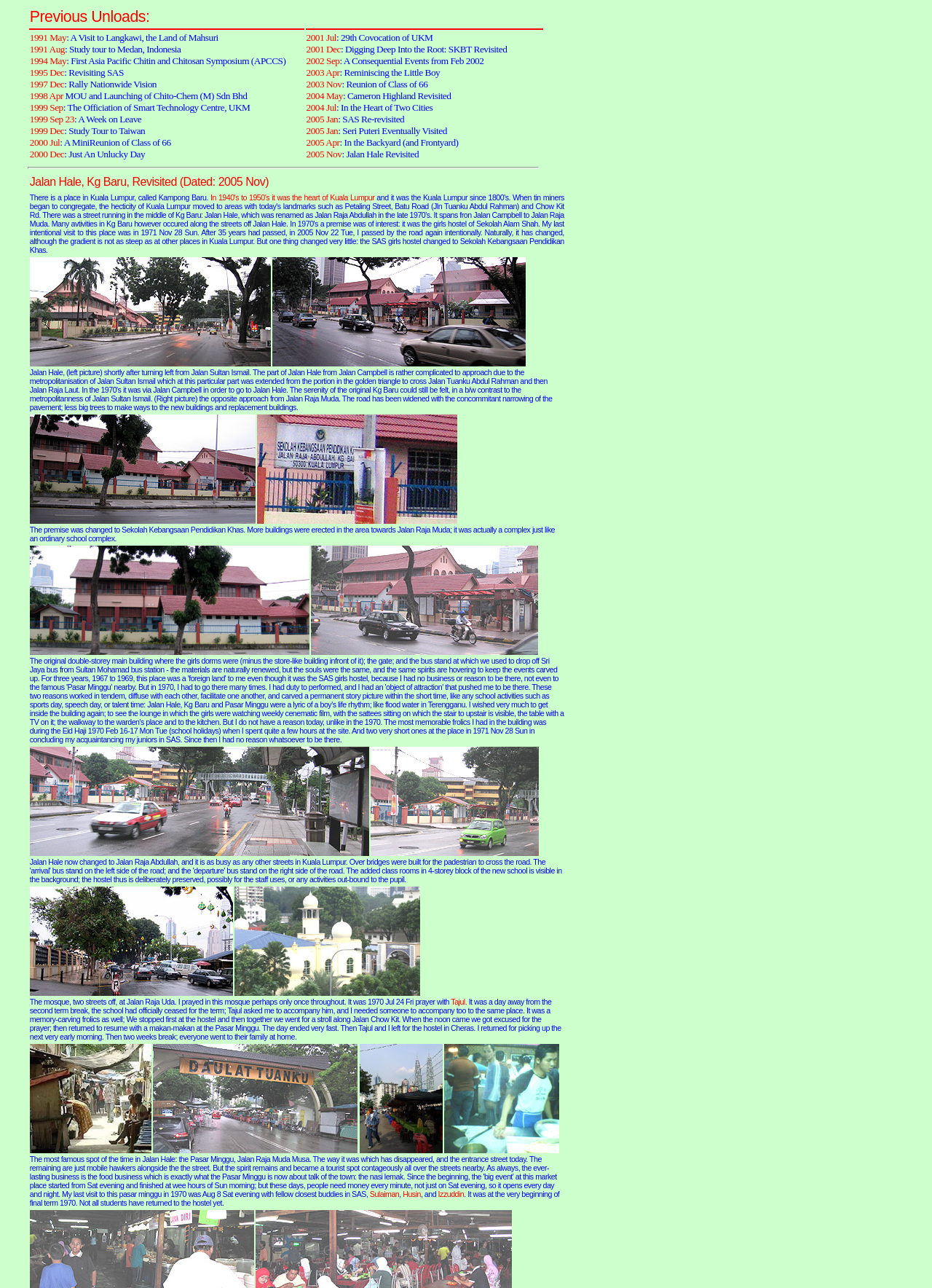Identify the bounding box coordinates of the specific part of the webpage to click to complete this instruction: "View the mosque at Jalan Raja Uda".

[0.032, 0.688, 0.25, 0.773]